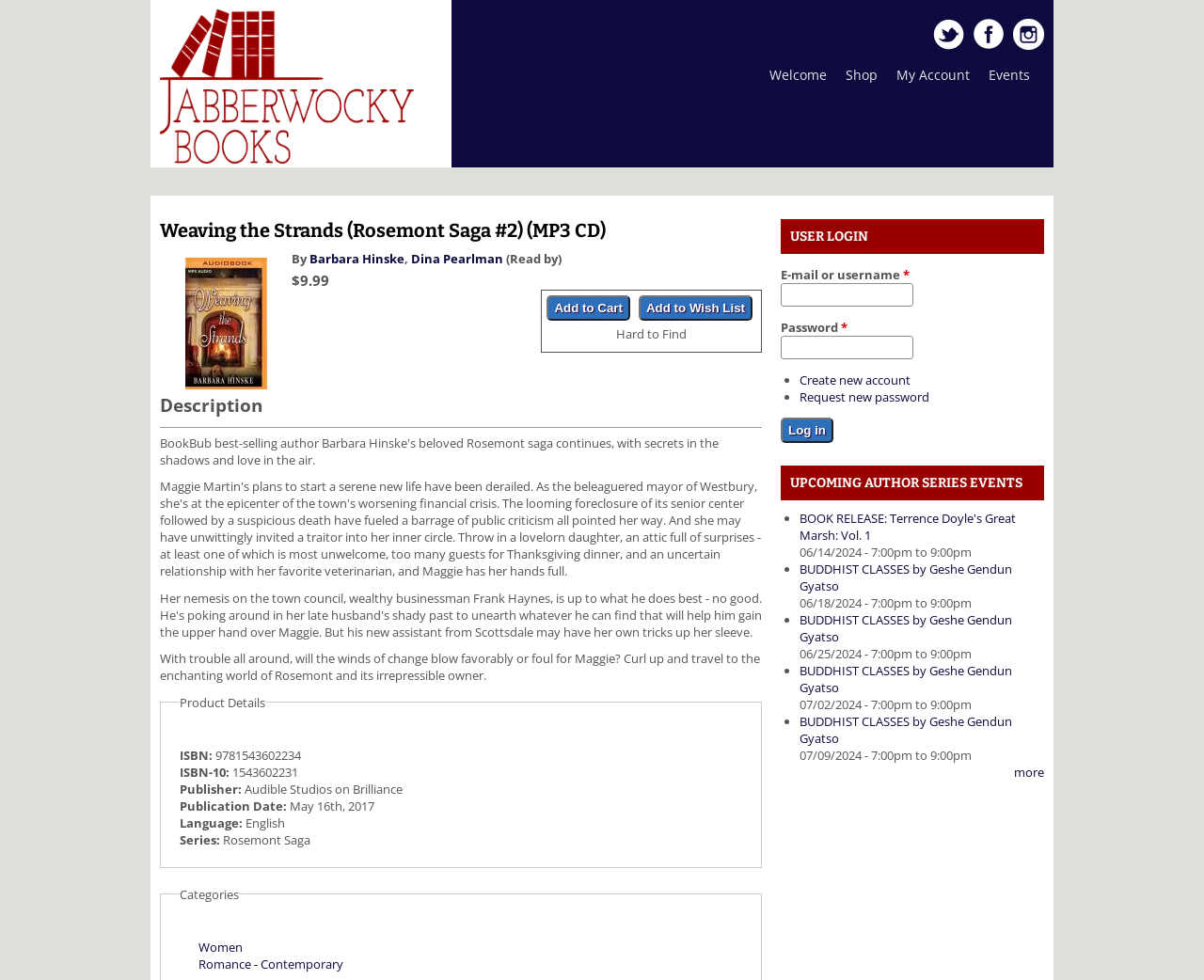Could you indicate the bounding box coordinates of the region to click in order to complete this instruction: "View the product details".

[0.133, 0.708, 0.633, 0.885]